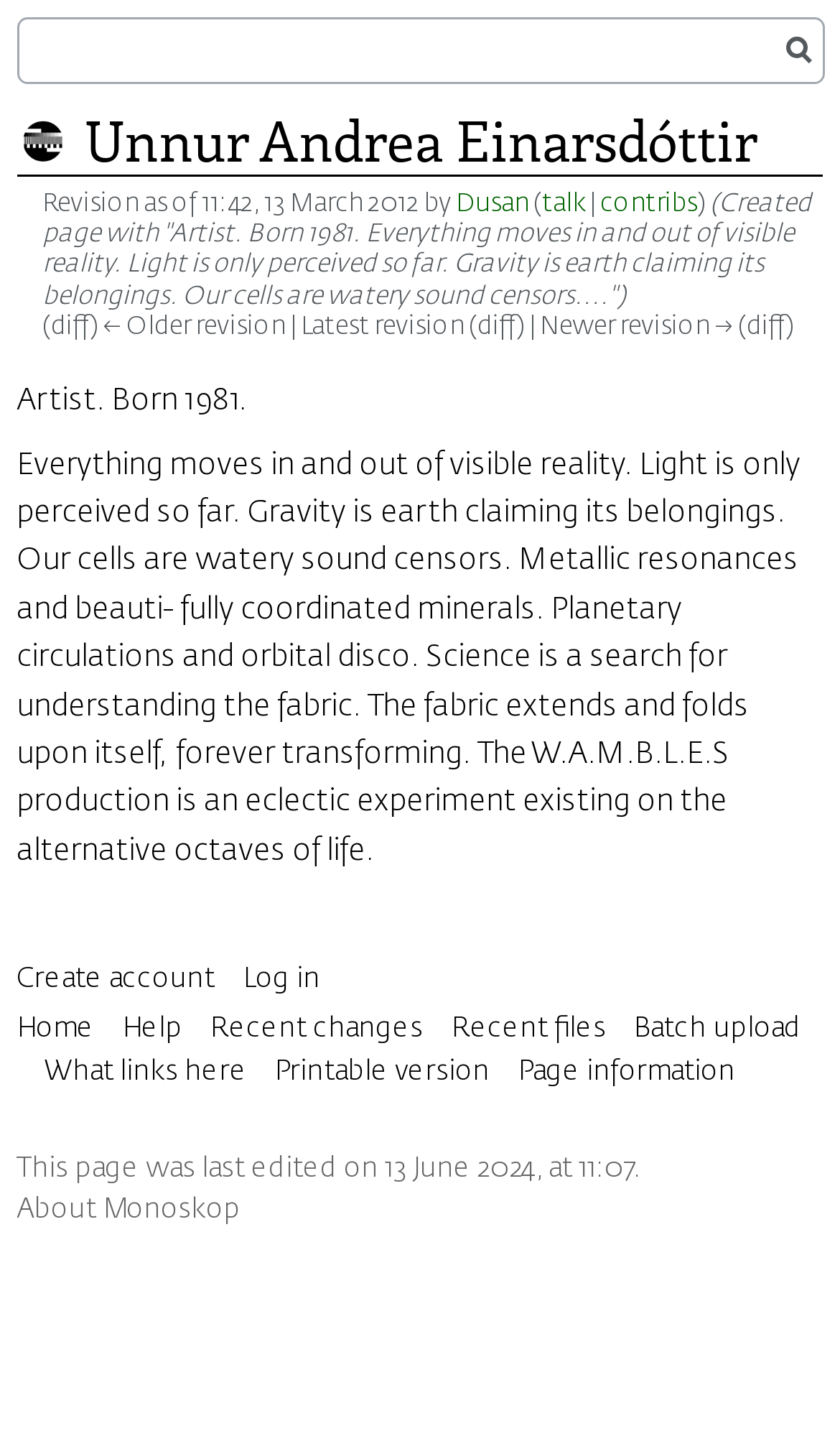Find the bounding box coordinates of the clickable area required to complete the following action: "Visit the home page".

[0.02, 0.709, 0.112, 0.728]